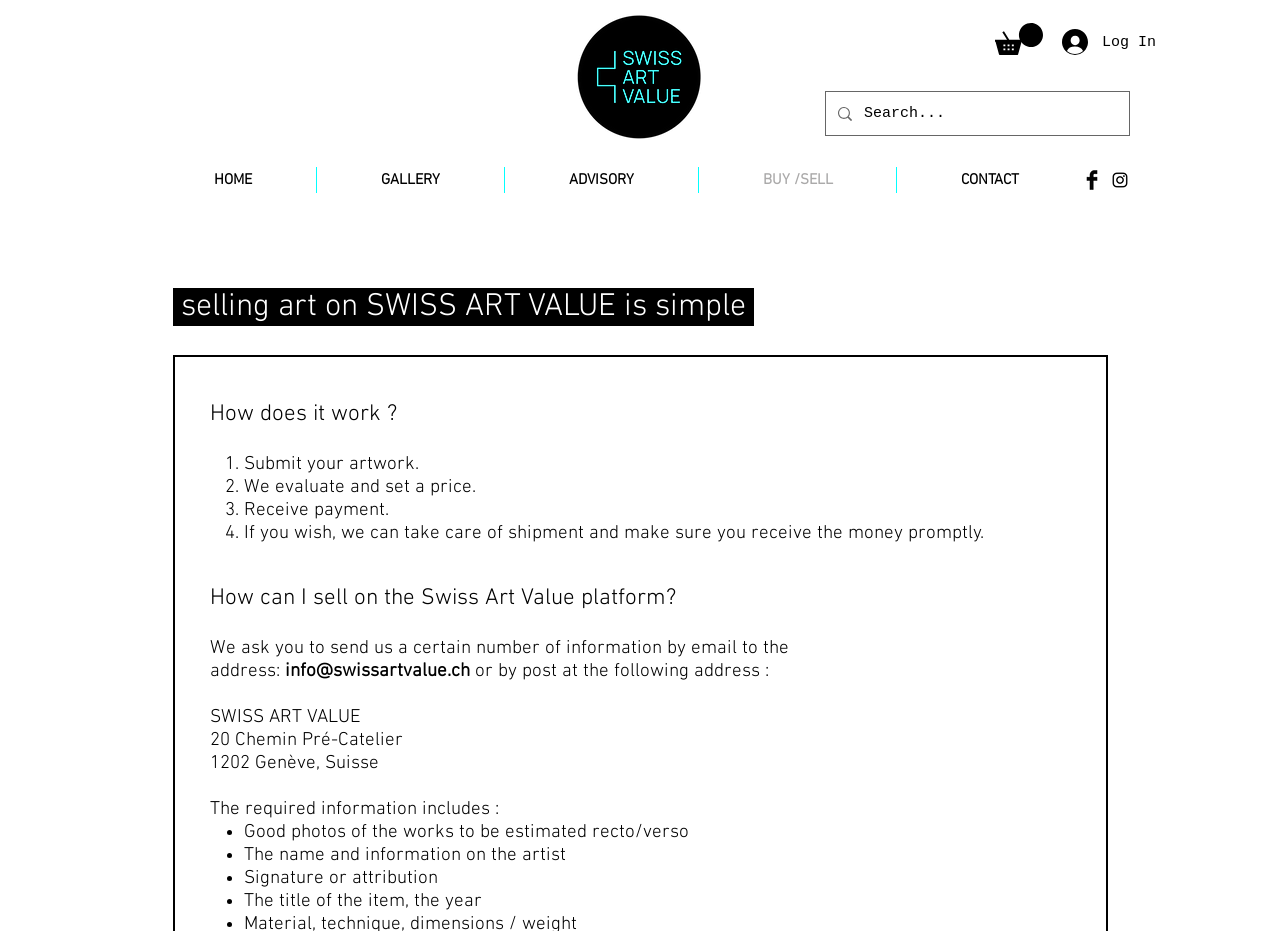Describe the entire webpage, focusing on both content and design.

The webpage is about SWISS ART VALUE, a platform for buying and selling art. At the top left, there is a logo of SWISS ART VALUE, an image with a link to the homepage. Next to it, there are two buttons, one for logging in and another with an image. On the top right, there is a search bar with a magnifying glass icon.

Below the top section, there is a navigation menu with links to different sections of the website, including HOME, GALLERY, ADVISORY, BUY /SELL, and CONTACT. To the right of the navigation menu, there is a social bar with links to Facebook and Instagram.

The main content of the webpage is divided into two sections. The first section explains how to sell art on the SWISS ART VALUE platform. It starts with a heading that says "selling art on SWISS ART VALUE is simple" and then lists four steps to follow, including submitting artwork, getting it evaluated and priced, receiving payment, and optionally having the platform handle shipment.

The second section provides more information on how to sell on the platform. It explains that users need to send certain information to the platform via email or post, including good photos of the artwork, information about the artist, signature or attribution, title, and year of the item. The section also provides the email address and physical address of SWISS ART VALUE.